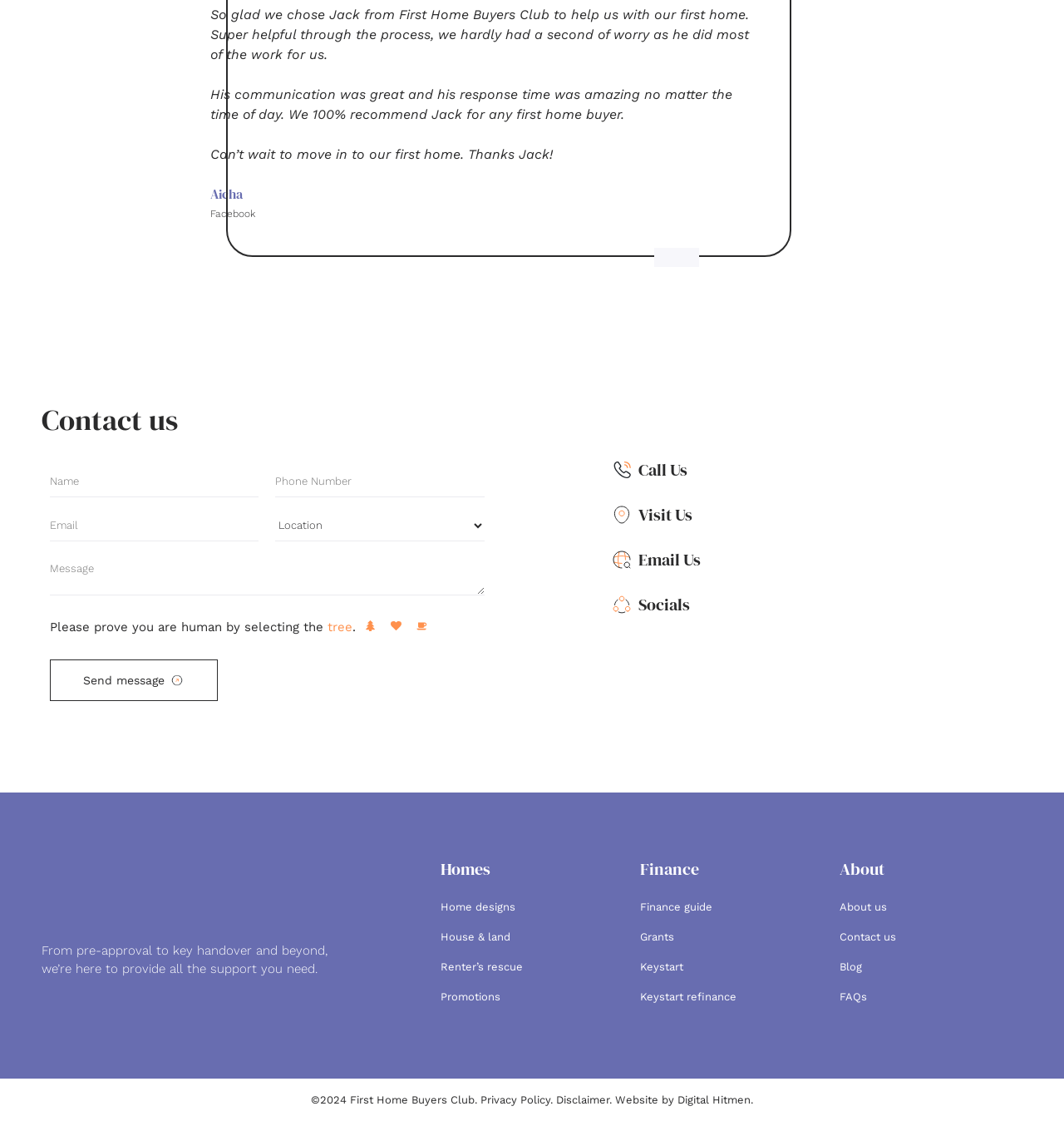Give a one-word or short phrase answer to the question: 
What is the name of the company that developed the website?

Digital Hitmen